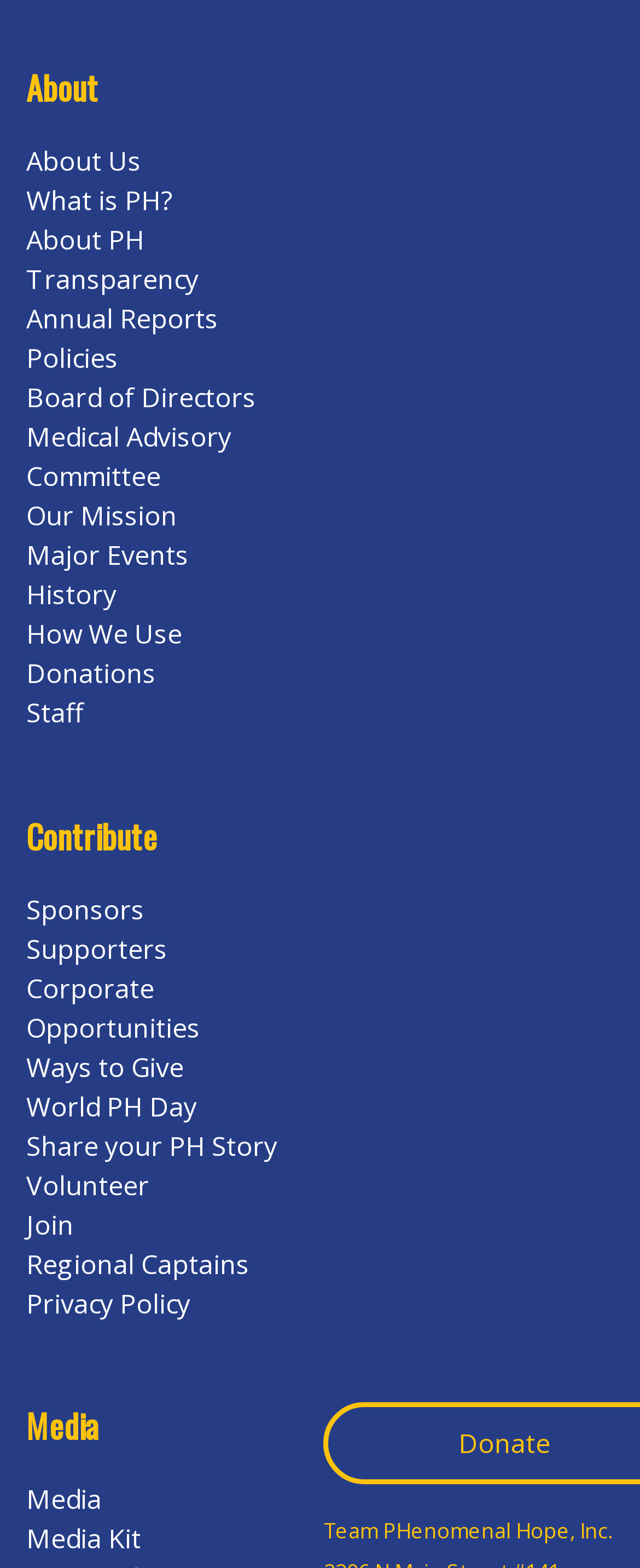Locate the bounding box coordinates of the area that needs to be clicked to fulfill the following instruction: "Learn about the organization's mission". The coordinates should be in the format of four float numbers between 0 and 1, namely [left, top, right, bottom].

[0.041, 0.318, 0.277, 0.341]